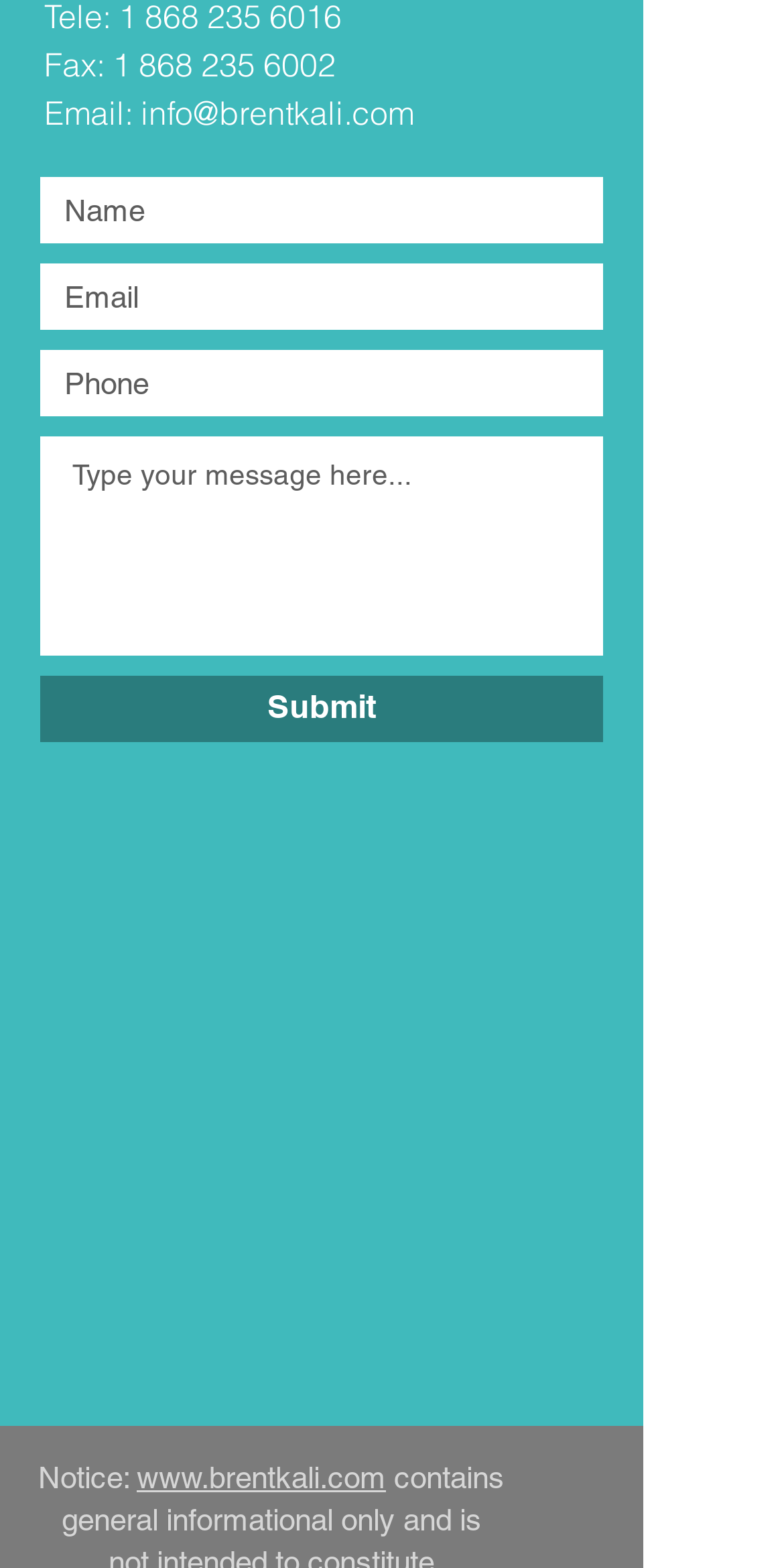How many input fields are required in the form? Using the information from the screenshot, answer with a single word or phrase.

2